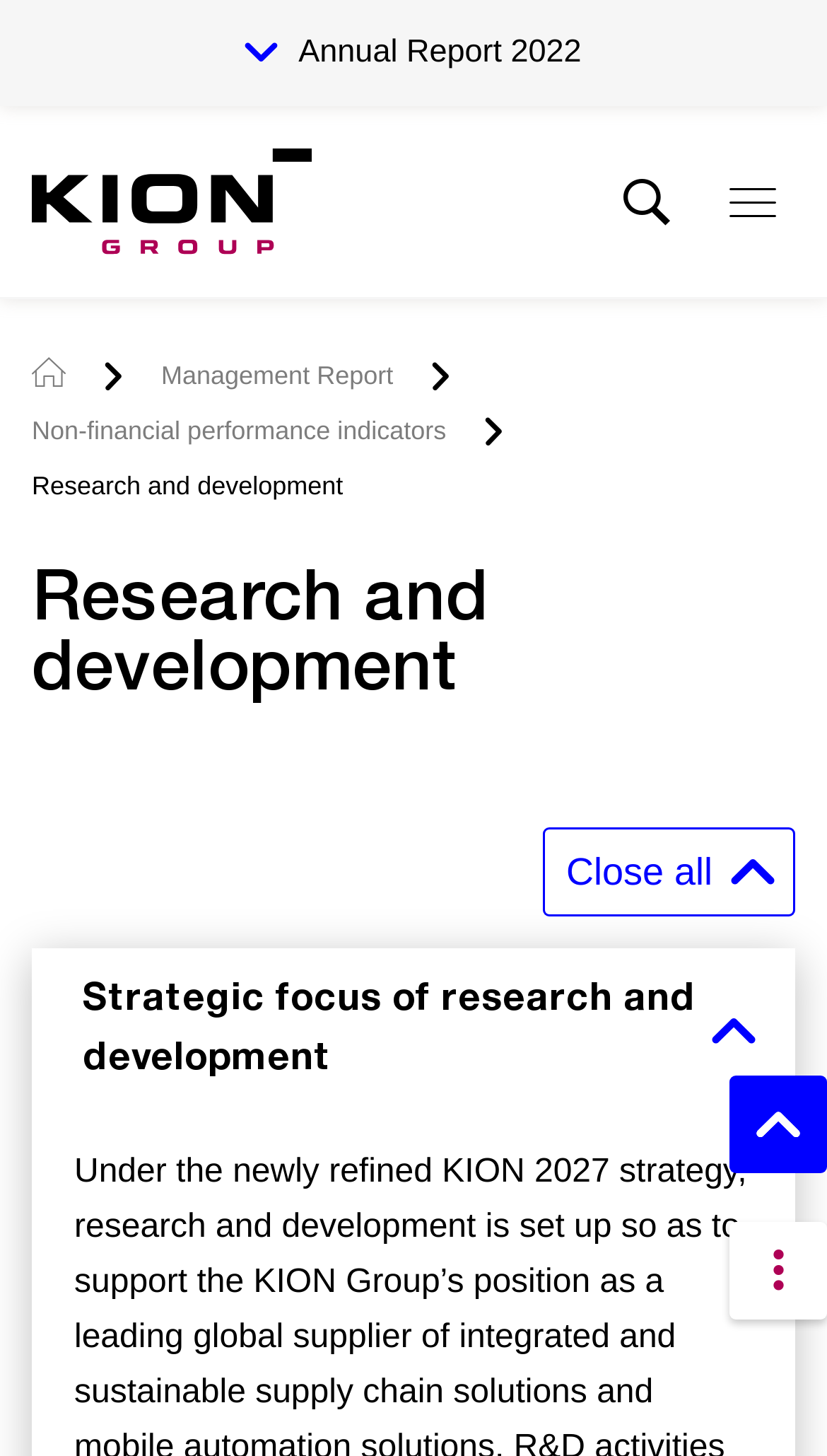What is the name of the company?
Using the visual information from the image, give a one-word or short-phrase answer.

KION GROUP AG